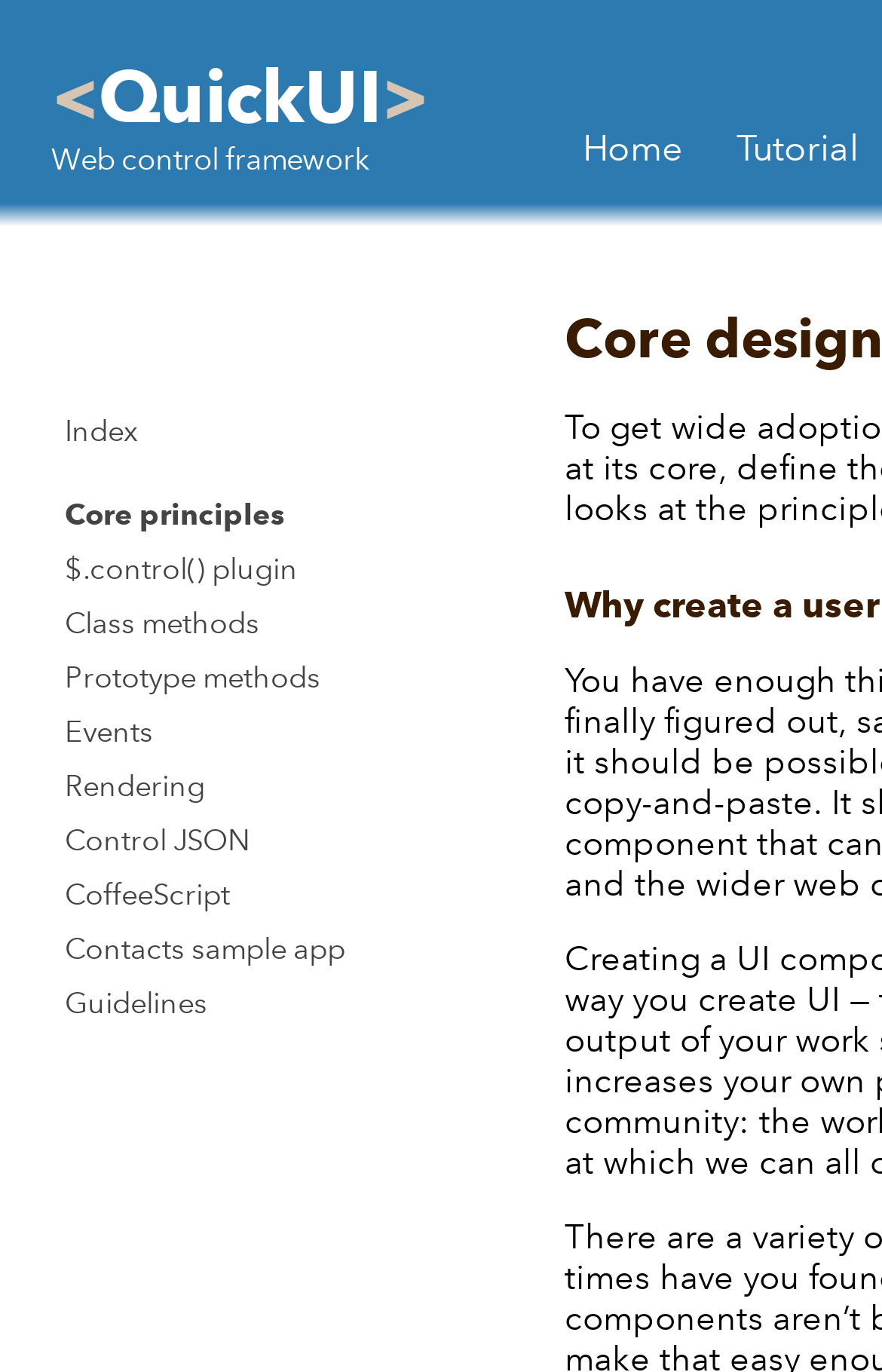From the element description Core principles, predict the bounding box coordinates of the UI element. The coordinates must be specified in the format (top-left x, top-left y, bottom-right x, bottom-right y) and should be within the 0 to 1 range.

[0.065, 0.355, 0.478, 0.392]